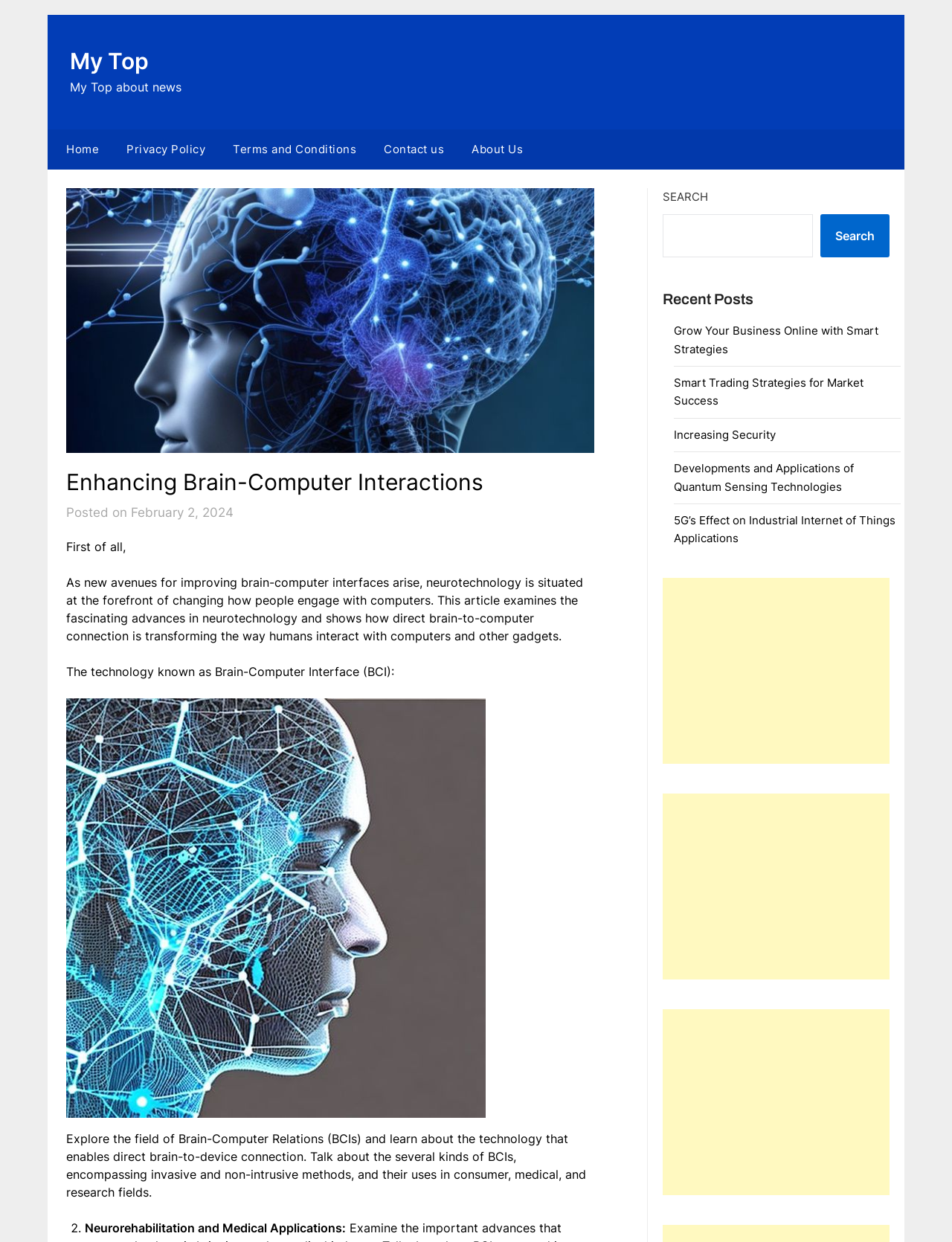What type of content is presented in the 'Recent Posts' section?
Using the information from the image, answer the question thoroughly.

The 'Recent Posts' section is located at the bottom right corner of the webpage, and it presents a list of links to various articles. These articles seem to be related to technology and innovation, based on their titles.